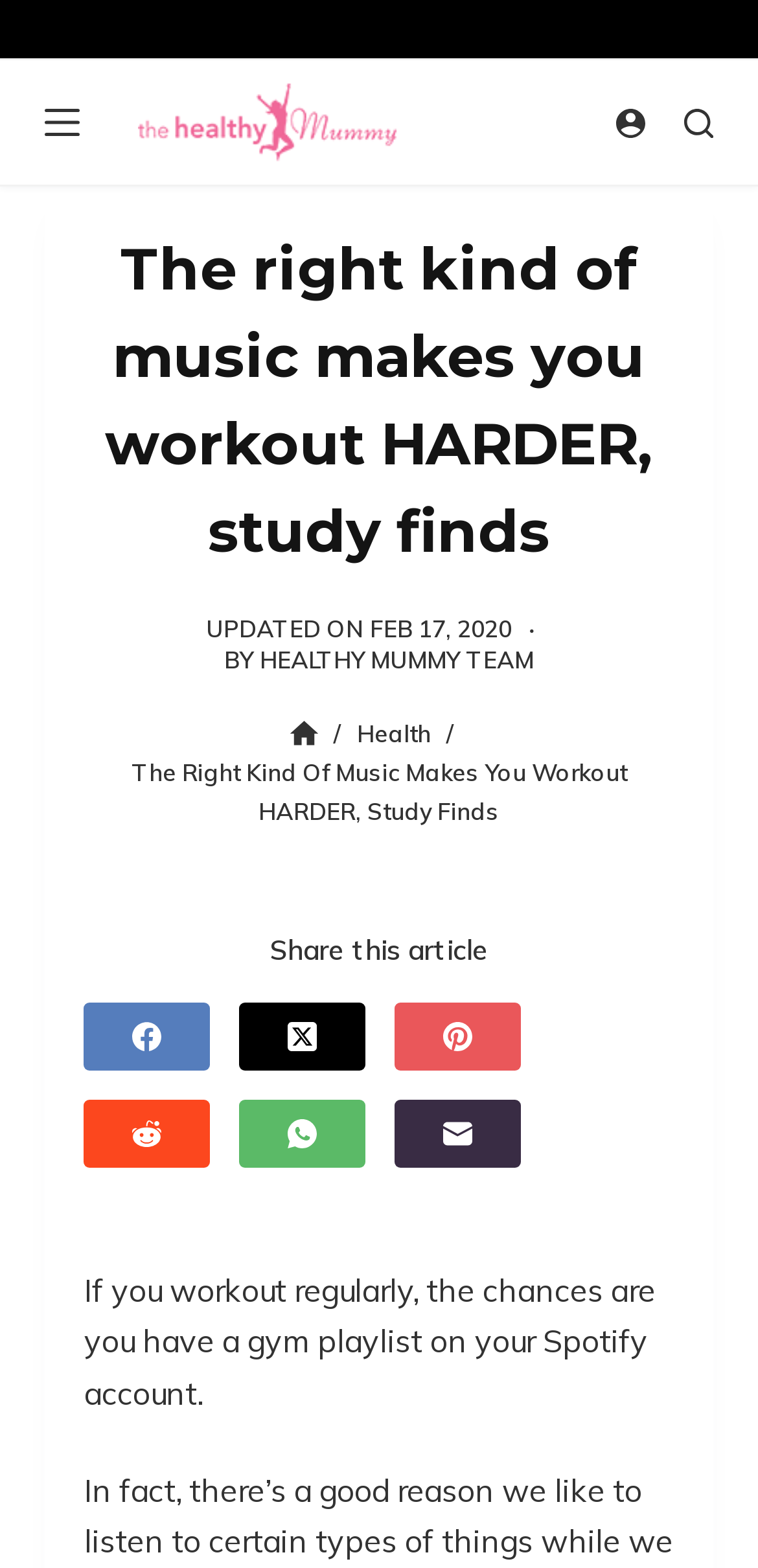Please identify the bounding box coordinates of the clickable area that will fulfill the following instruction: "Share this article on Facebook". The coordinates should be in the format of four float numbers between 0 and 1, i.e., [left, top, right, bottom].

[0.111, 0.639, 0.278, 0.682]